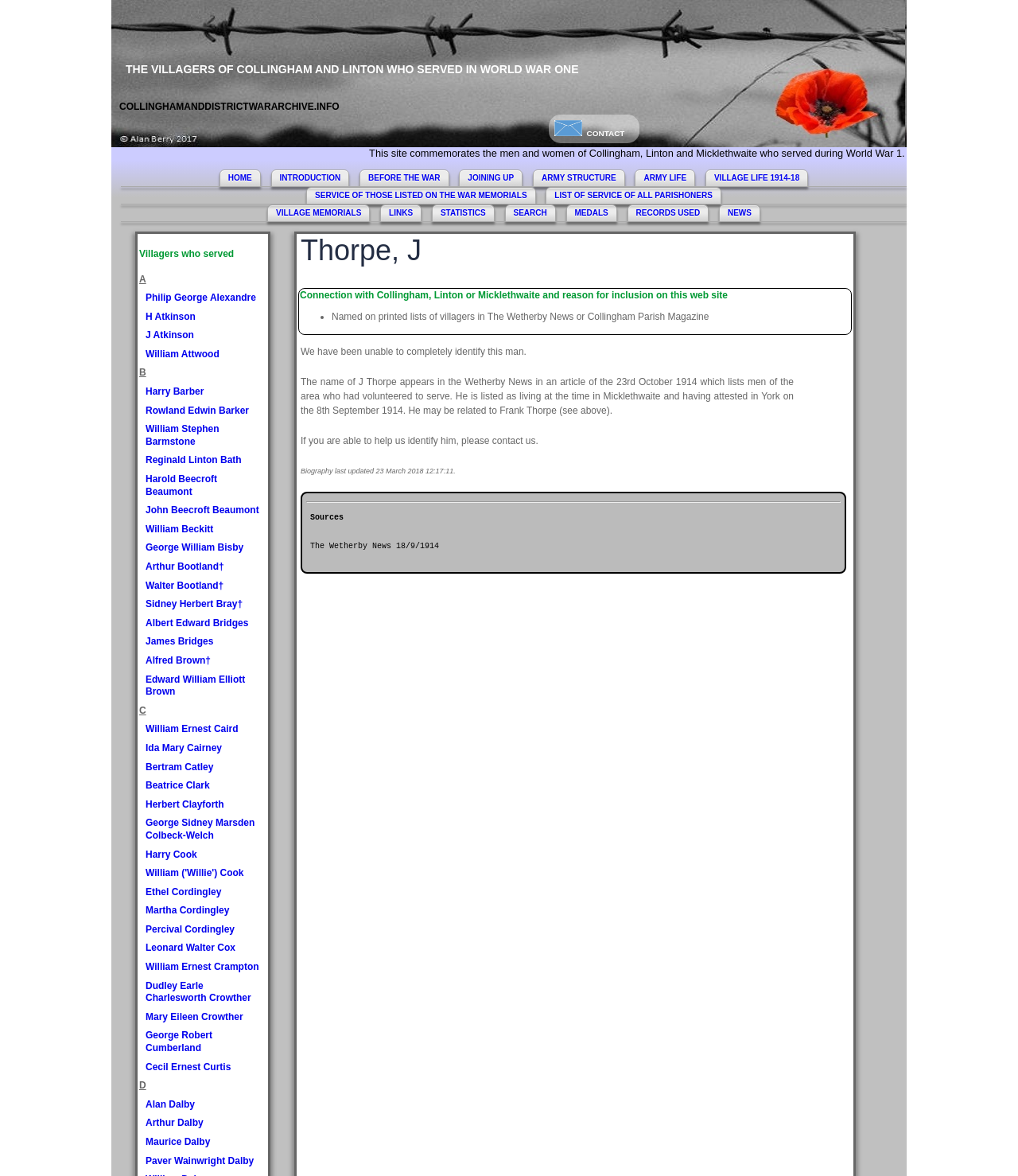Please locate the bounding box coordinates for the element that should be clicked to achieve the following instruction: "View VILLAGE LIFE 1914-18". Ensure the coordinates are given as four float numbers between 0 and 1, i.e., [left, top, right, bottom].

[0.702, 0.147, 0.785, 0.155]